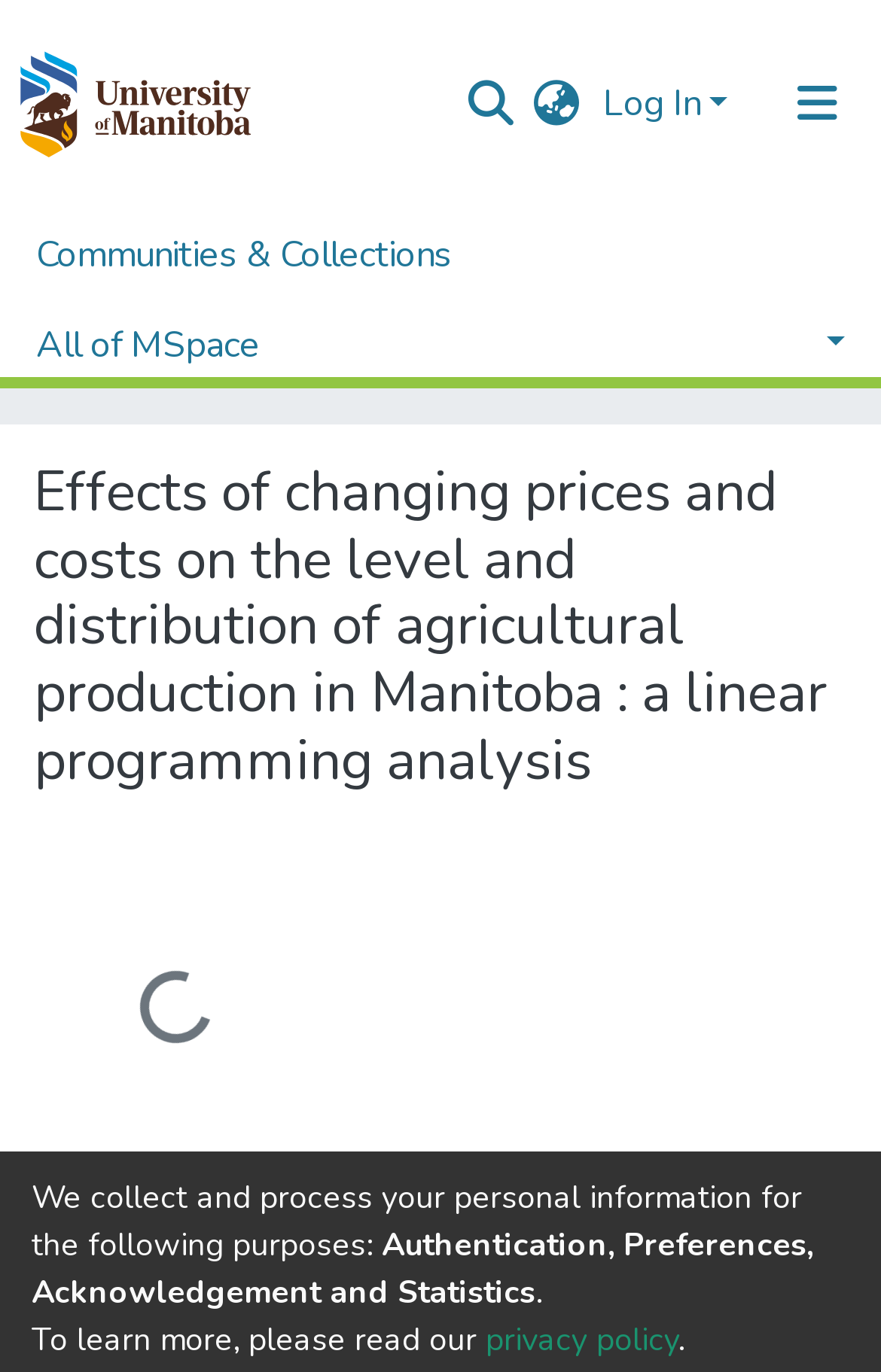Please answer the following question using a single word or phrase: 
How many links are there in the main navigation bar?

3